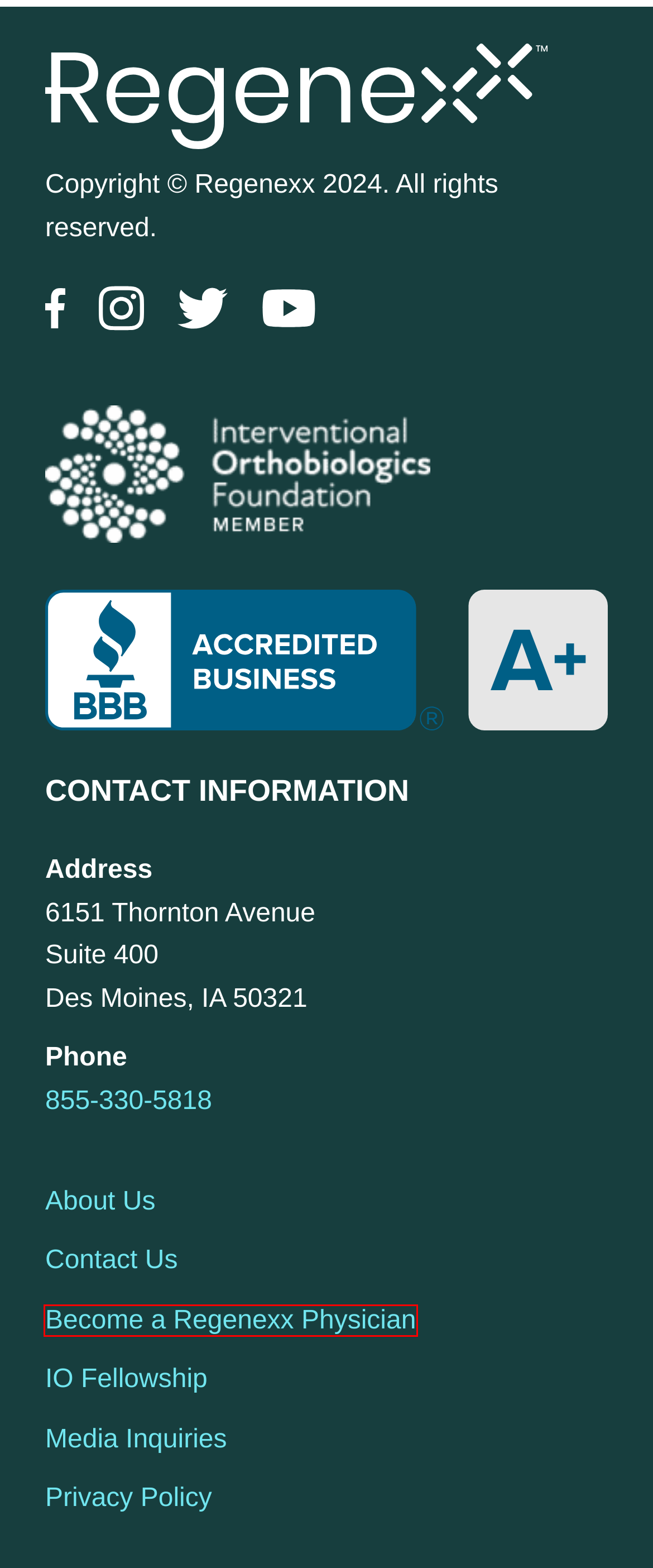You are provided a screenshot of a webpage featuring a red bounding box around a UI element. Choose the webpage description that most accurately represents the new webpage after clicking the element within the red bounding box. Here are the candidates:
A. About Regenexx
B. Become A Regenexx Physician
C. The Centeno-Schultz Interventional Orthopedics Fellowship Opportunities - Regenexx
D. Media Room - Regenexx
E. Motrin Side Effects: How much is your NSAID increasing heart attack risk?
F. Contact Us - Regenexx
G. Christopher Centeno, MD | Regenexx Doctors
H. Regenexx | The Trusted Alternative to Orthopedic Surgery

B